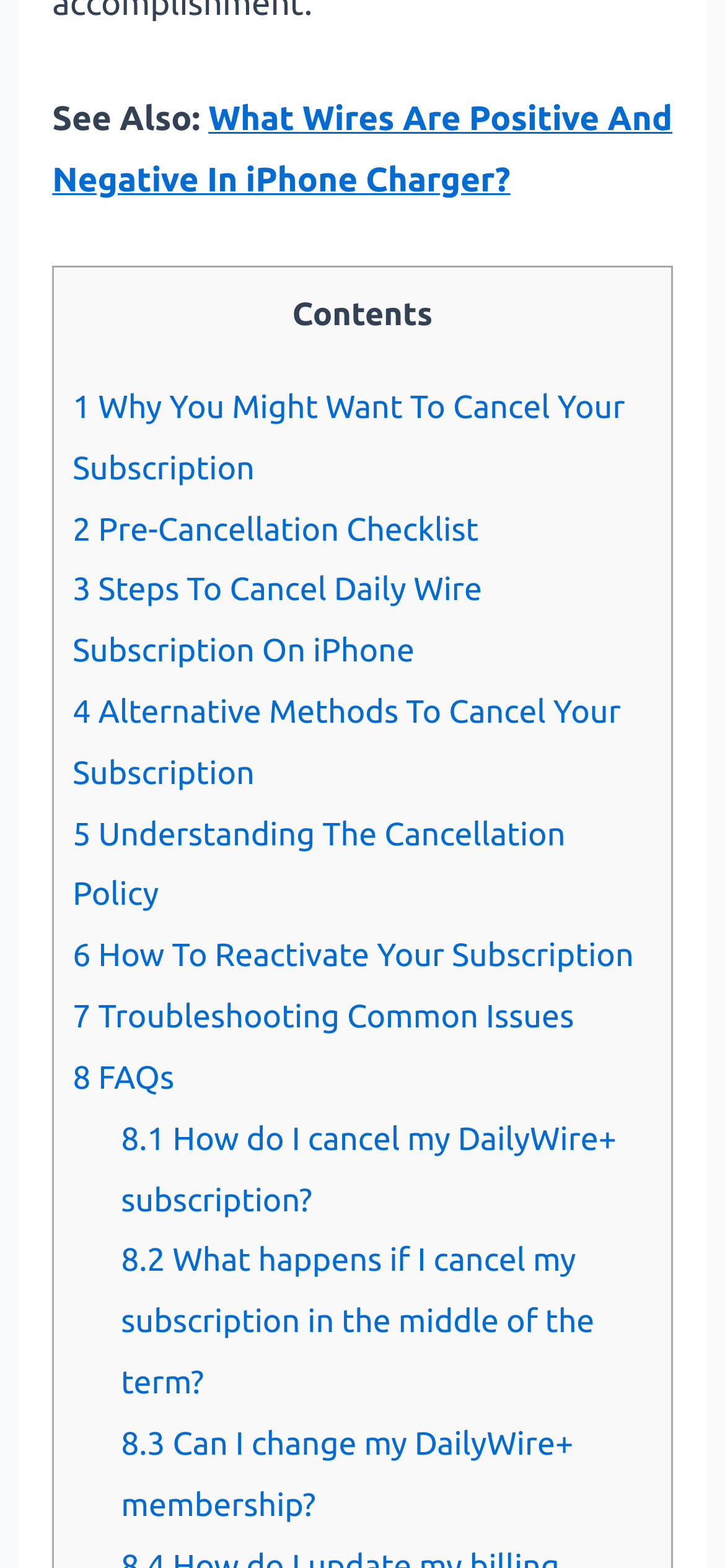Locate the bounding box of the UI element described by: "8 FAQs" in the given webpage screenshot.

[0.1, 0.676, 0.24, 0.699]